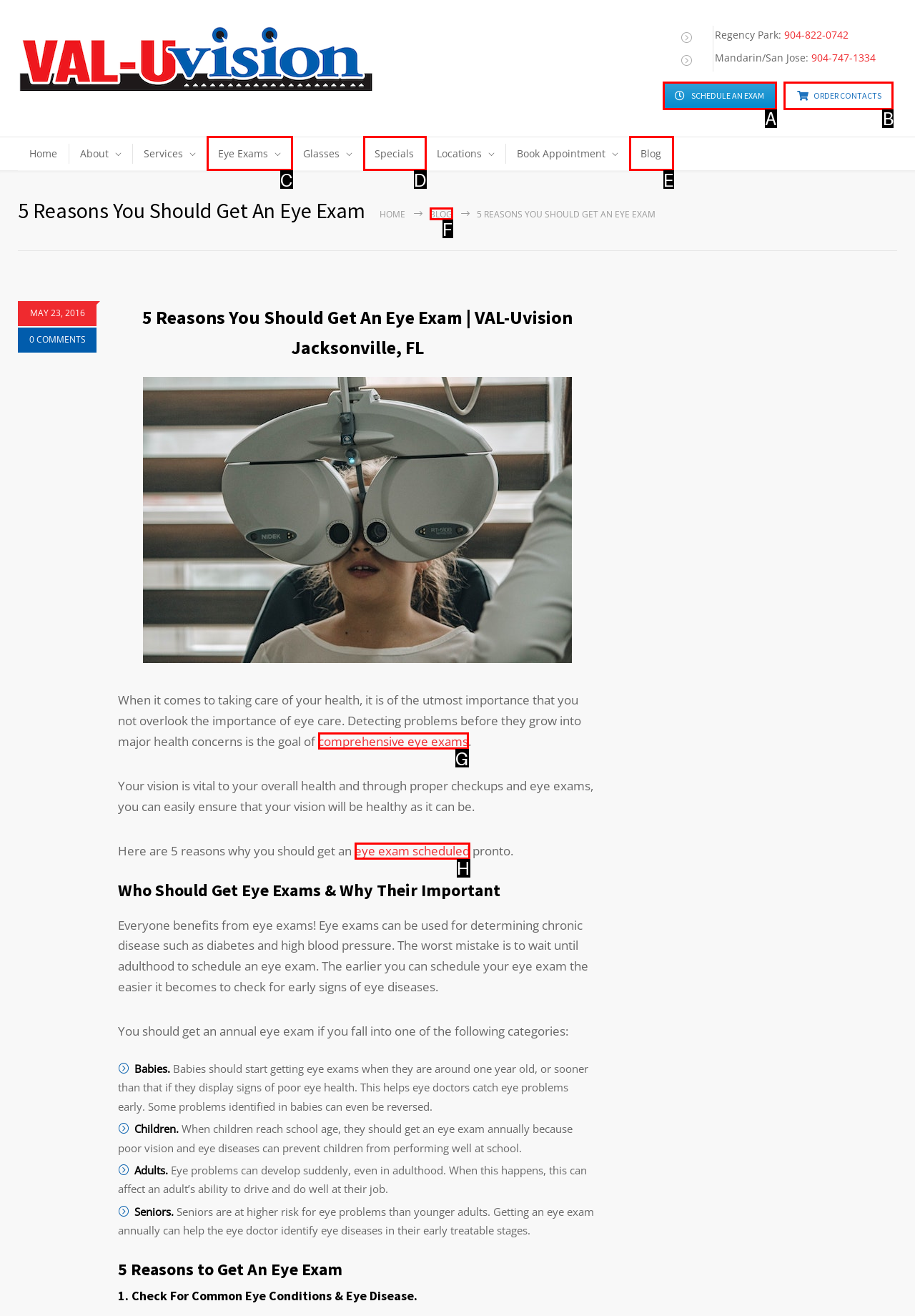What letter corresponds to the UI element described here: eye exam scheduled
Reply with the letter from the options provided.

H